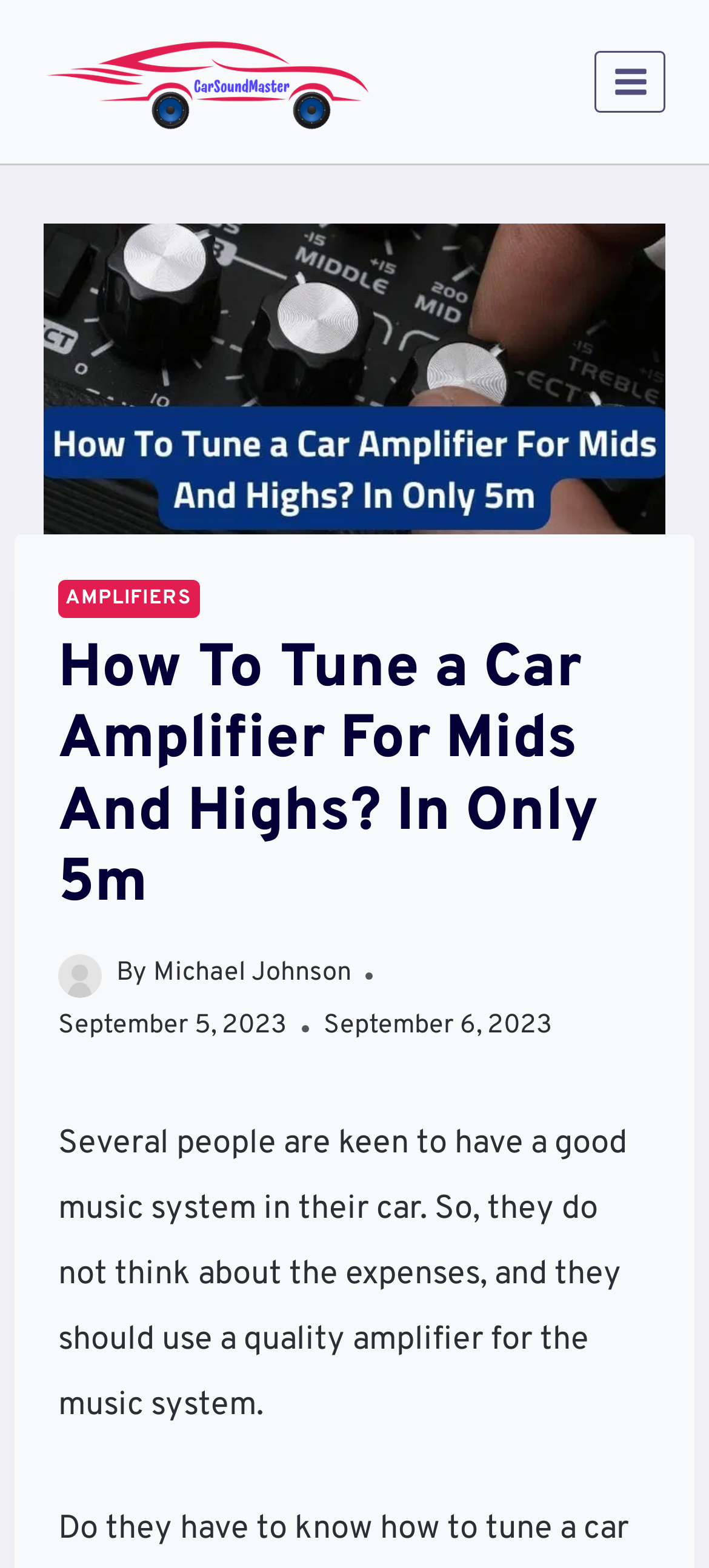Identify the bounding box for the UI element described as: "Toggle Menu". Ensure the coordinates are four float numbers between 0 and 1, formatted as [left, top, right, bottom].

[0.839, 0.033, 0.938, 0.071]